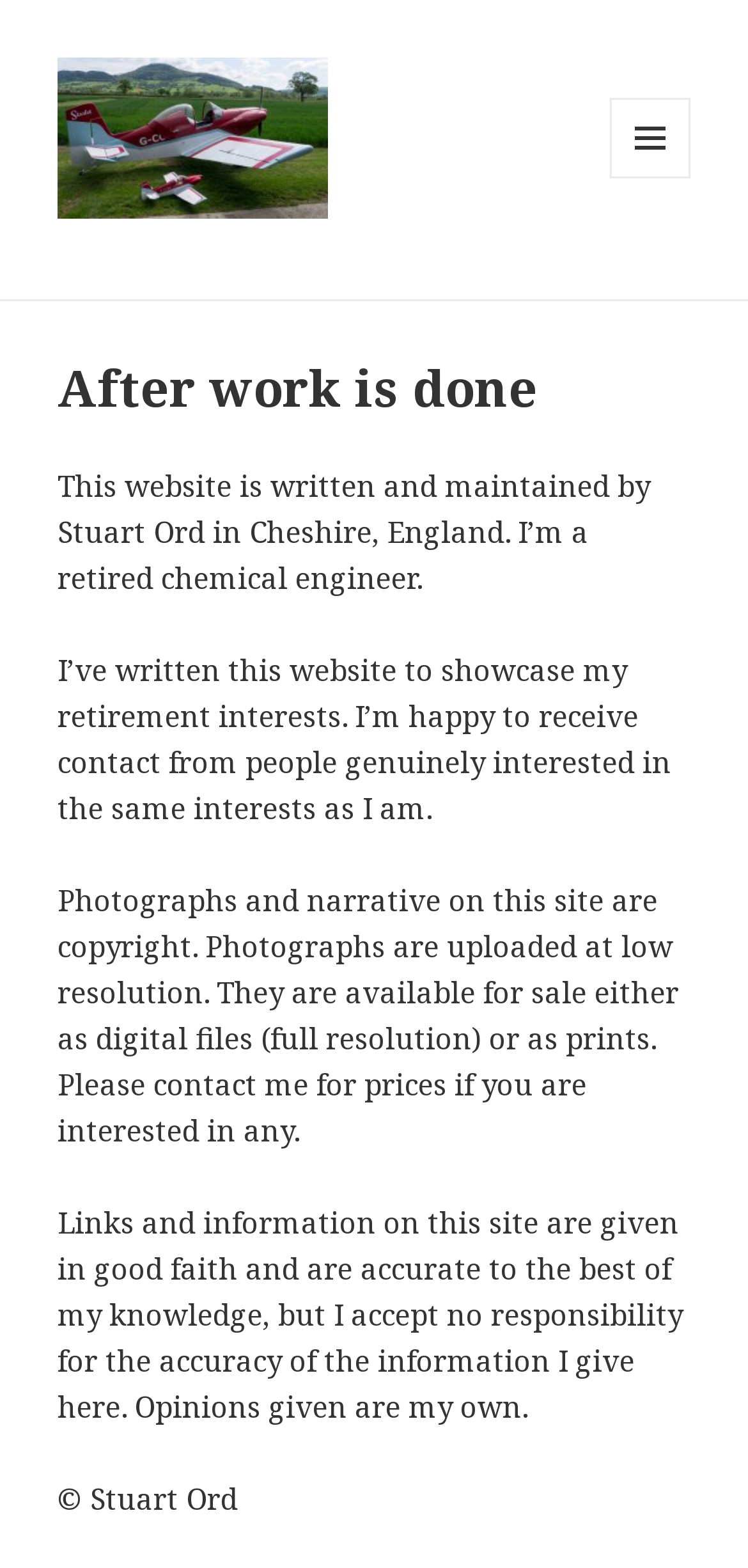What is the copyright notice on the website?
Look at the image and respond with a one-word or short-phrase answer.

© Stuart Ord